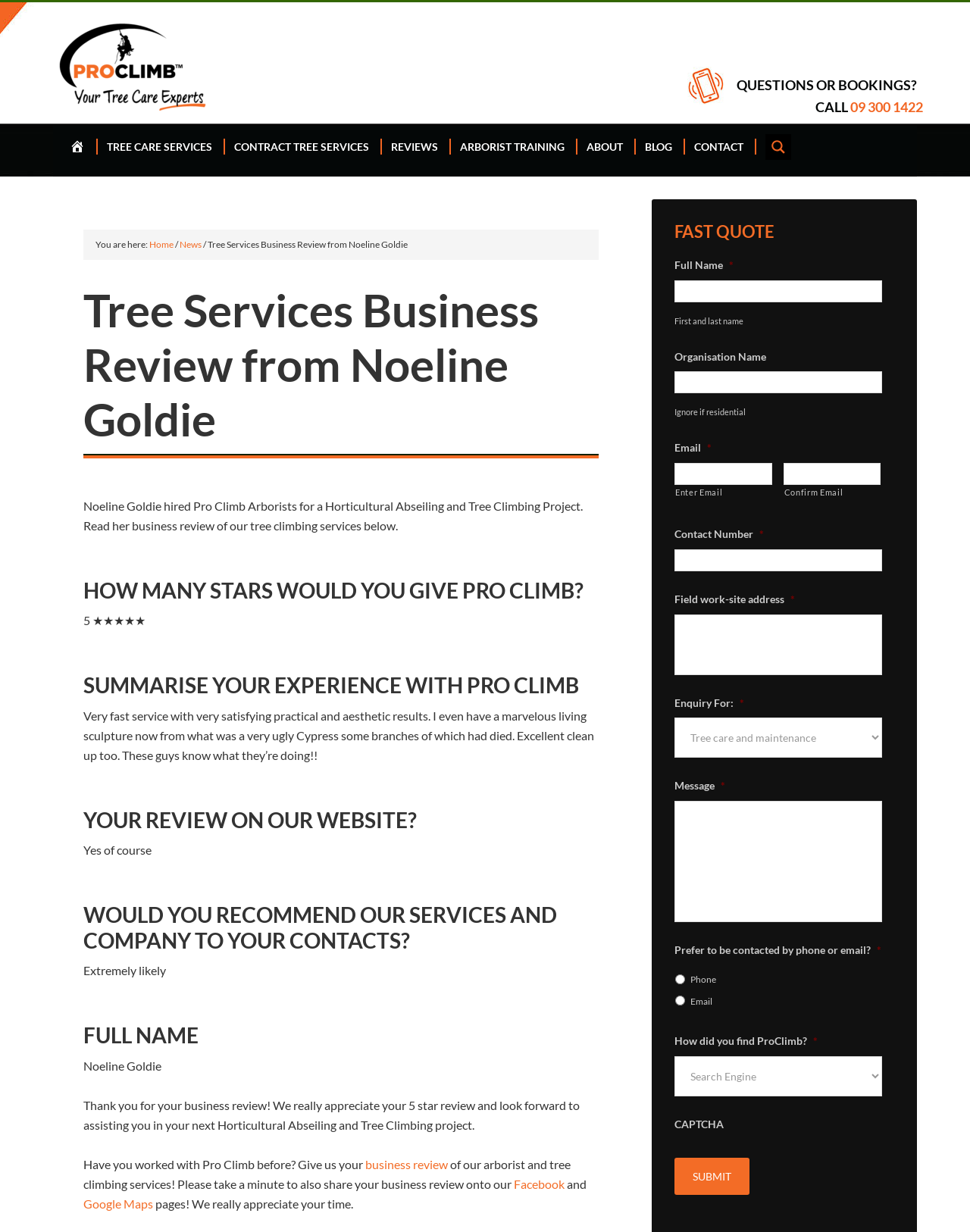Respond to the following question using a concise word or phrase: 
What is the type of project Noeline Goldie hired Pro Climb for?

Horticultural Abseiling and Tree Climbing